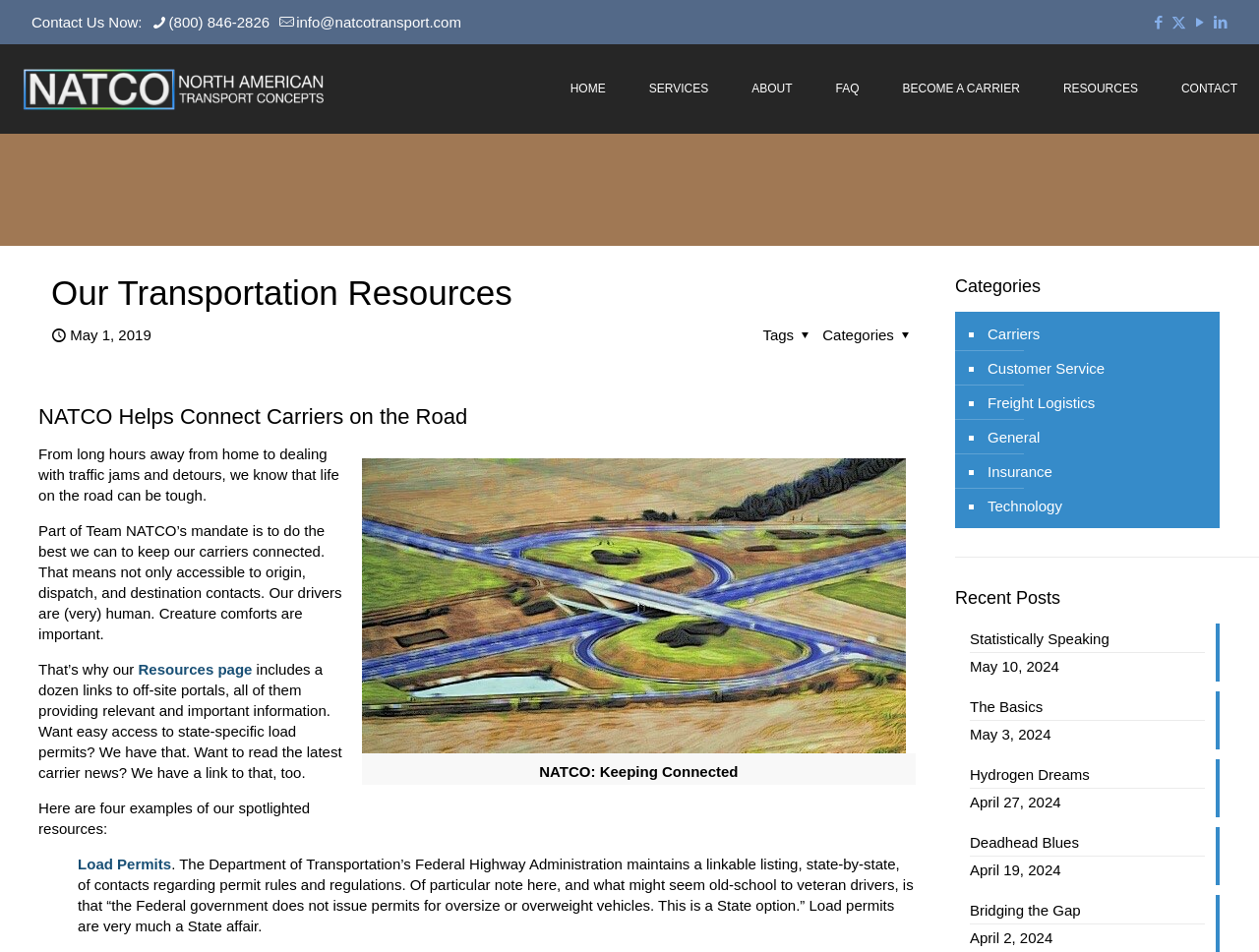Please identify the bounding box coordinates of the area I need to click to accomplish the following instruction: "View the Facebook icon".

[0.914, 0.014, 0.926, 0.032]